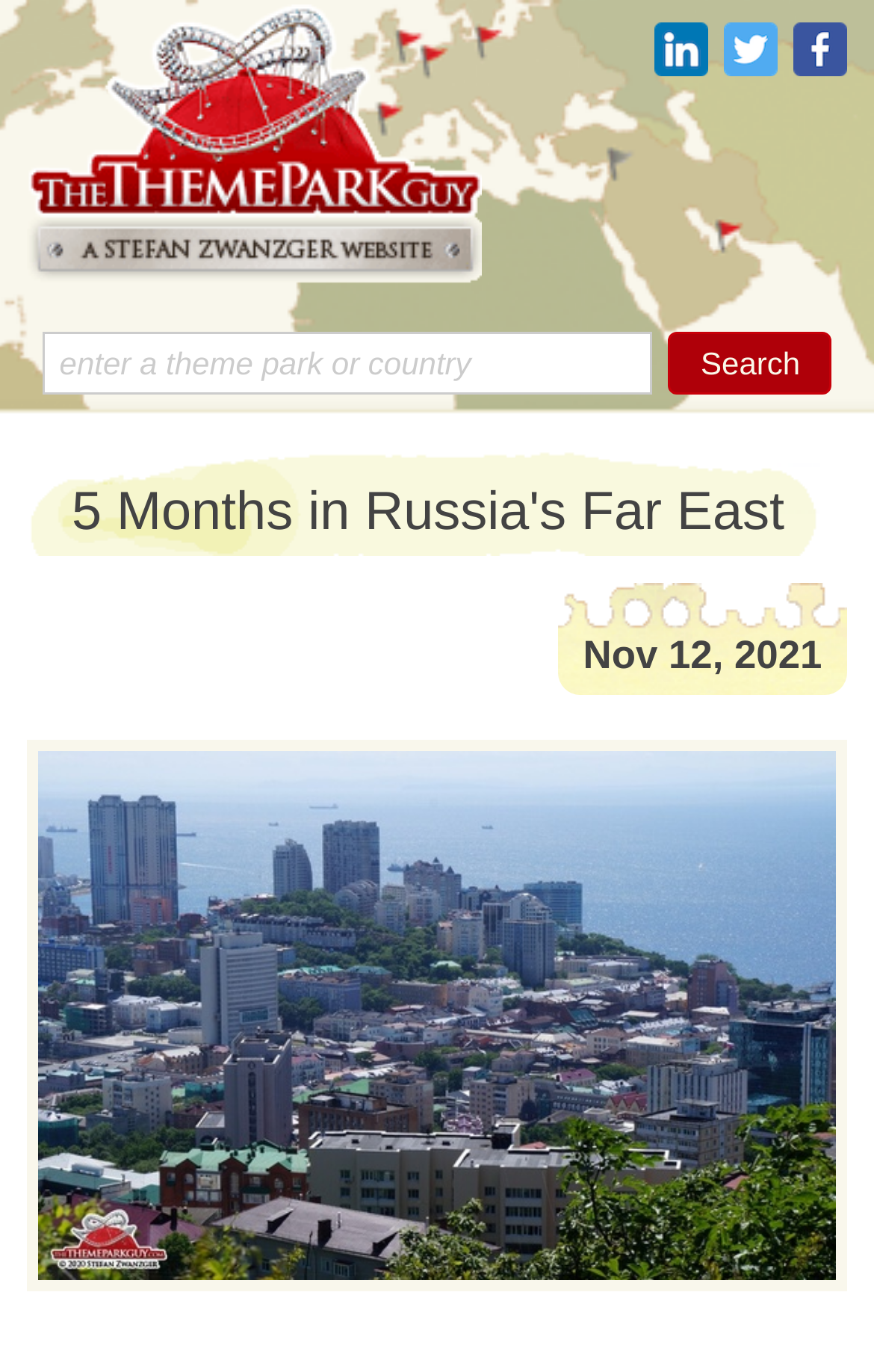What is the purpose of the textbox?
Kindly offer a comprehensive and detailed response to the question.

The textbox is located below the heading and has a placeholder text 'enter a theme park or country', which suggests that it is used to input search queries related to theme parks or countries.